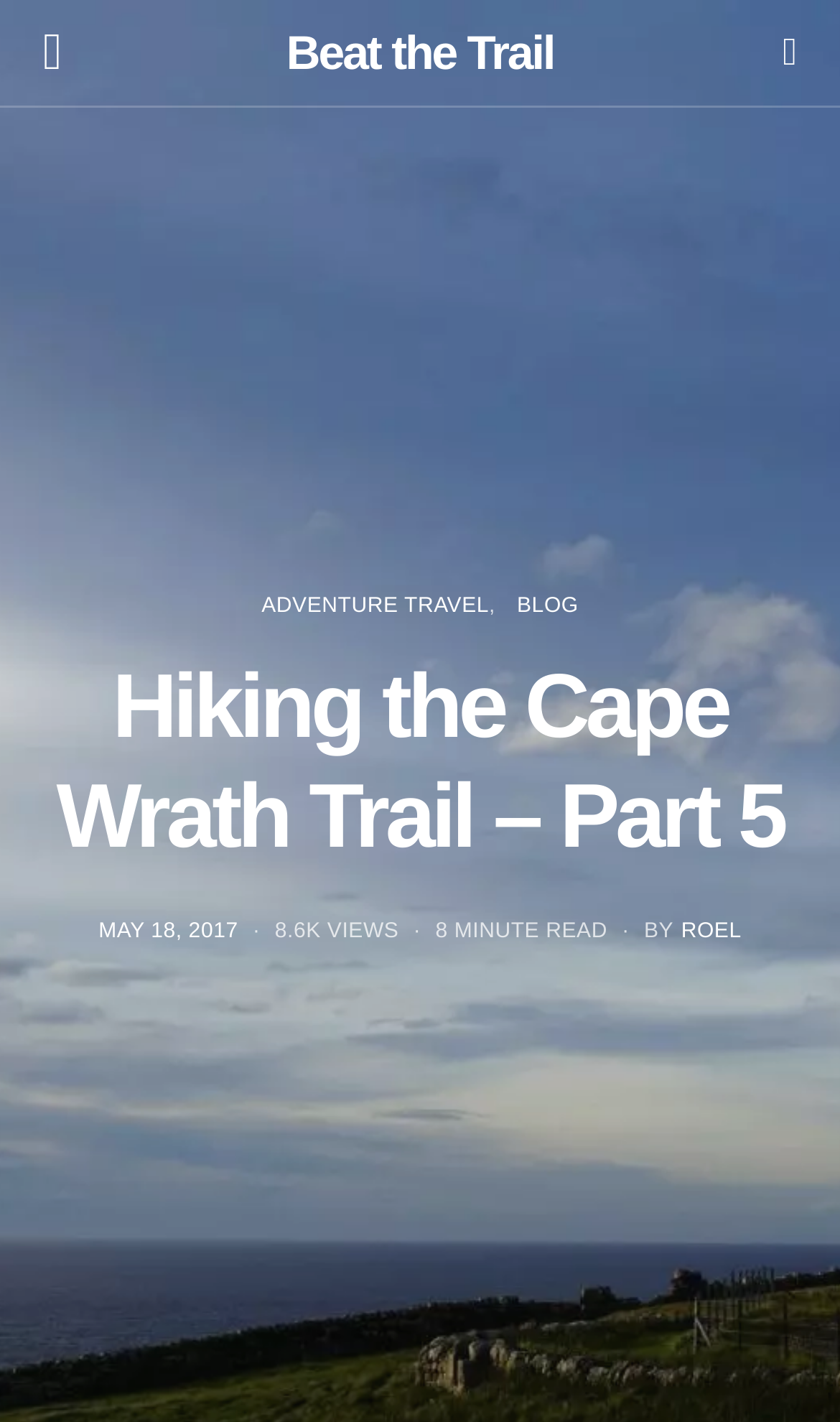Who is the author of the blog post?
From the image, respond with a single word or phrase.

ROEL